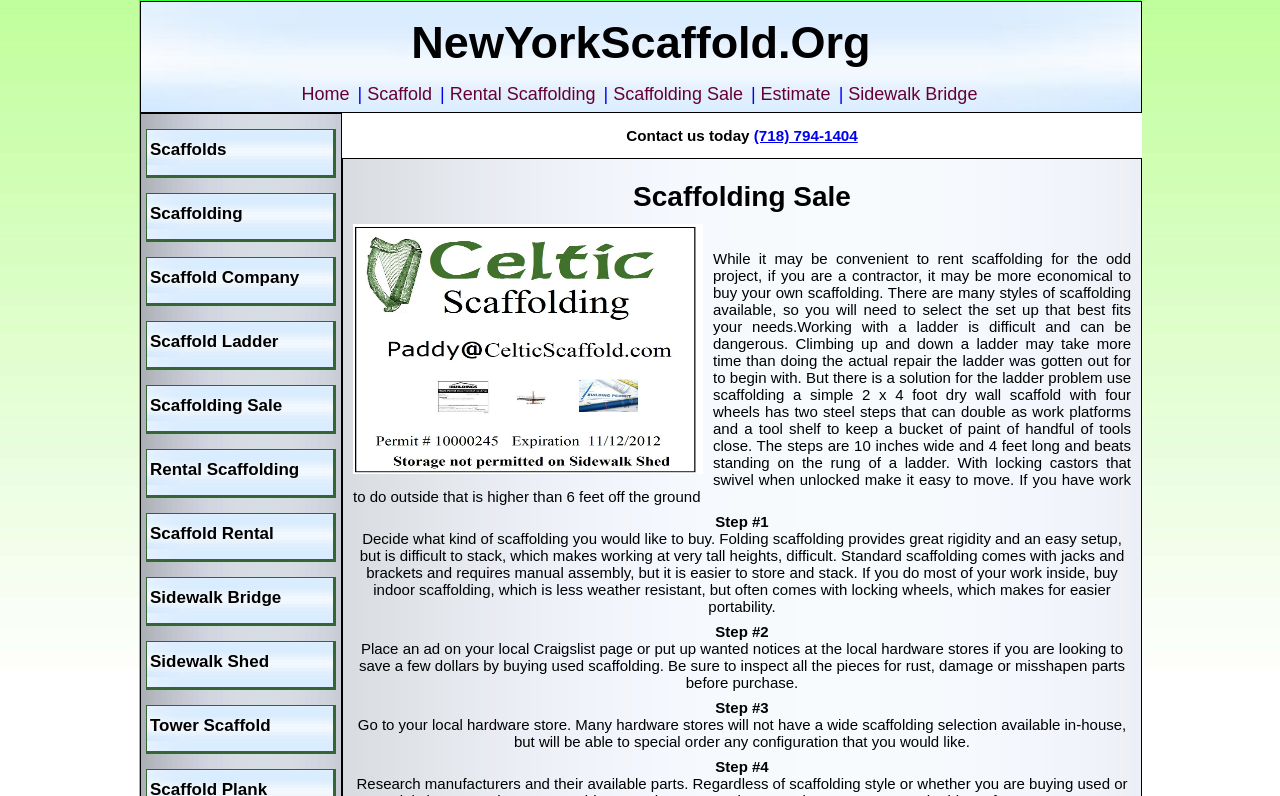Given the element description "Scaffolding Sale", identify the bounding box of the corresponding UI element.

[0.479, 0.106, 0.58, 0.131]